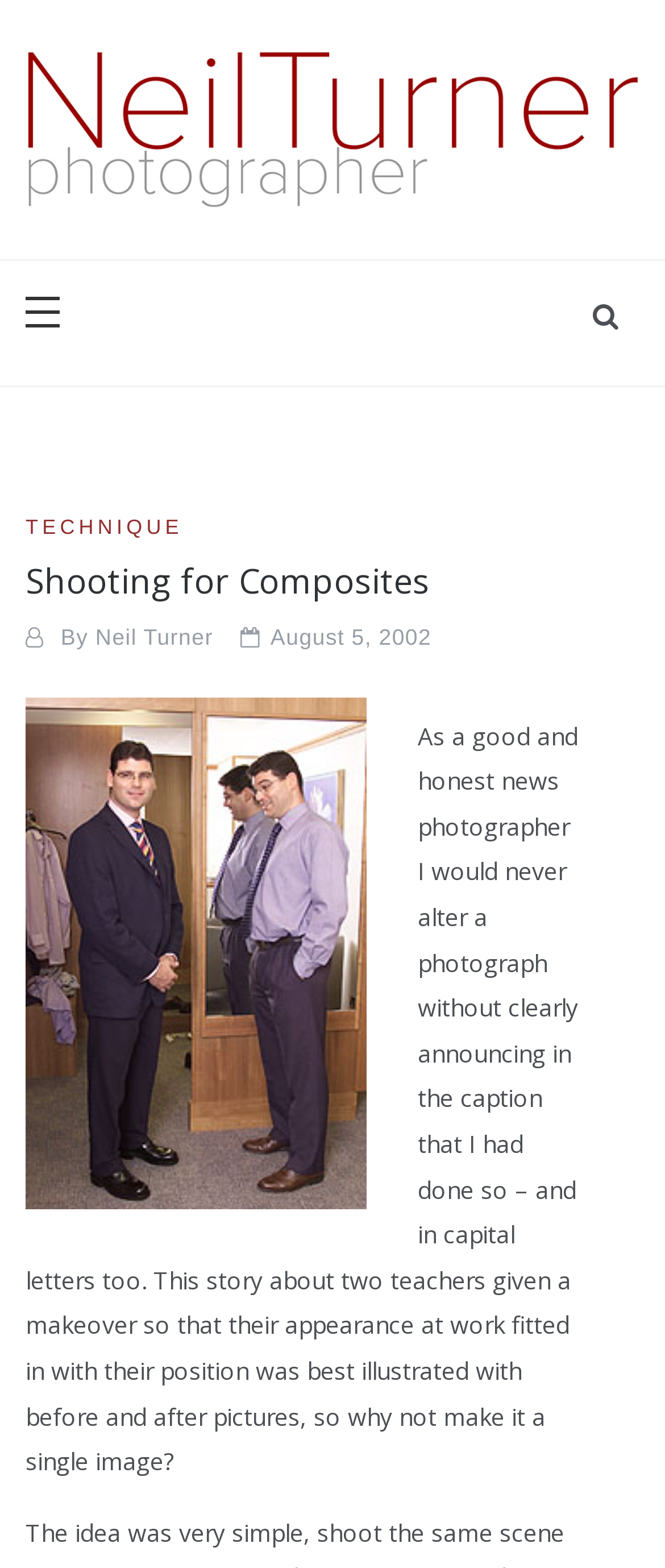Determine the bounding box coordinates for the HTML element mentioned in the following description: "Neil Turner". The coordinates should be a list of four floats ranging from 0 to 1, represented as [left, top, right, bottom].

[0.143, 0.398, 0.32, 0.415]